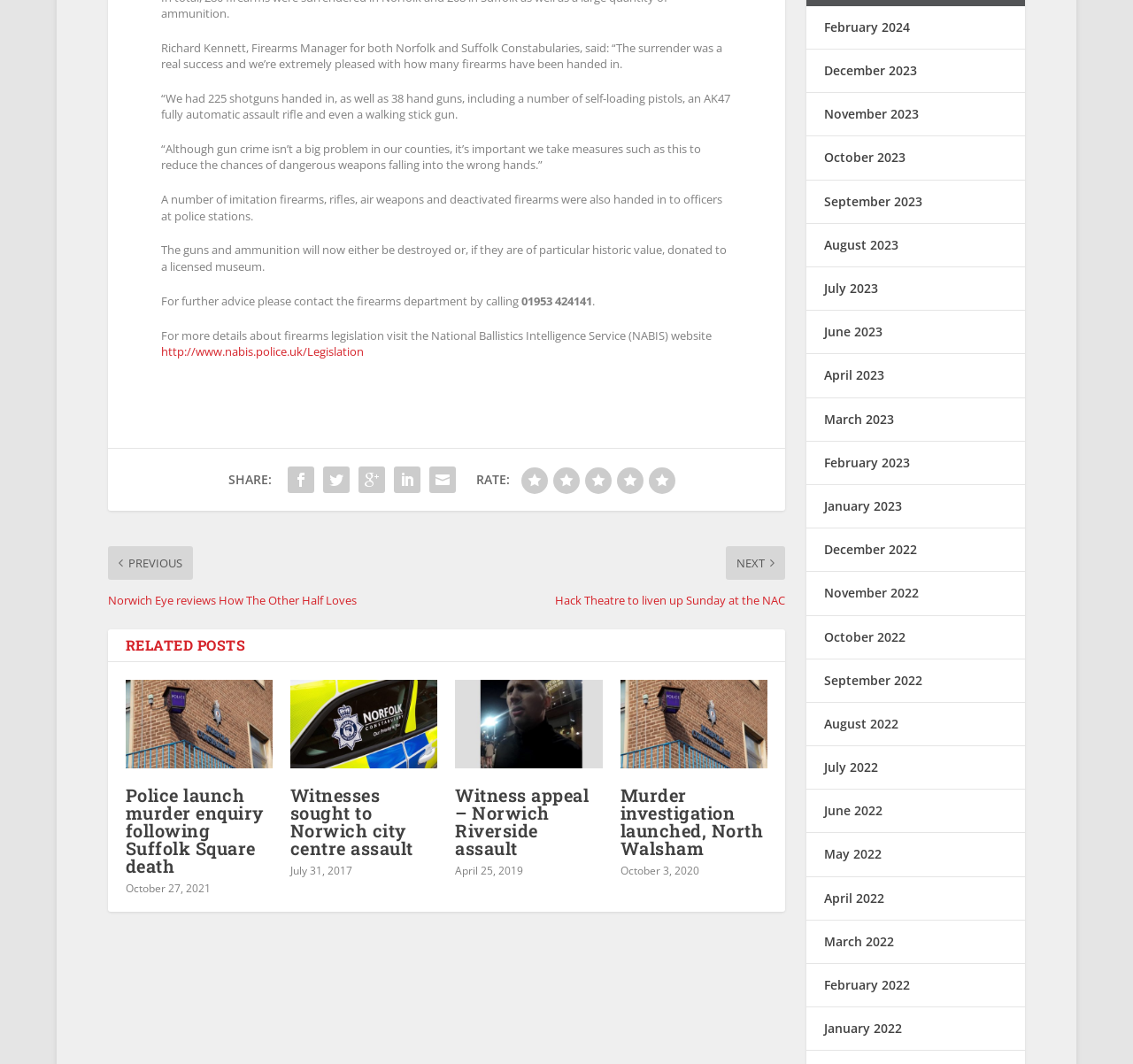Determine the bounding box coordinates of the section I need to click to execute the following instruction: "Read the related post about Police launch murder enquiry following Suffolk Square death". Provide the coordinates as four float numbers between 0 and 1, i.e., [left, top, right, bottom].

[0.111, 0.628, 0.241, 0.711]